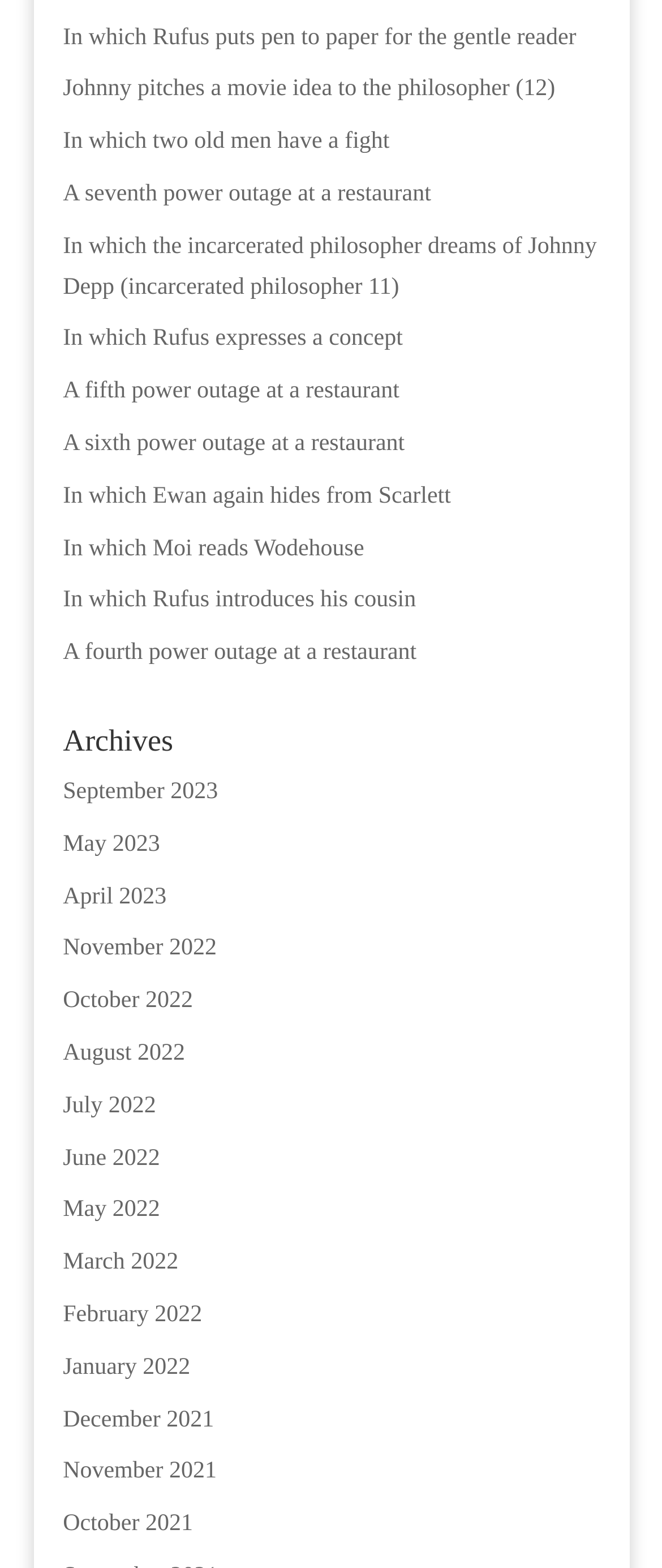What is the vertical position of the 'Archives' heading relative to the first link?
Based on the image, respond with a single word or phrase.

Below